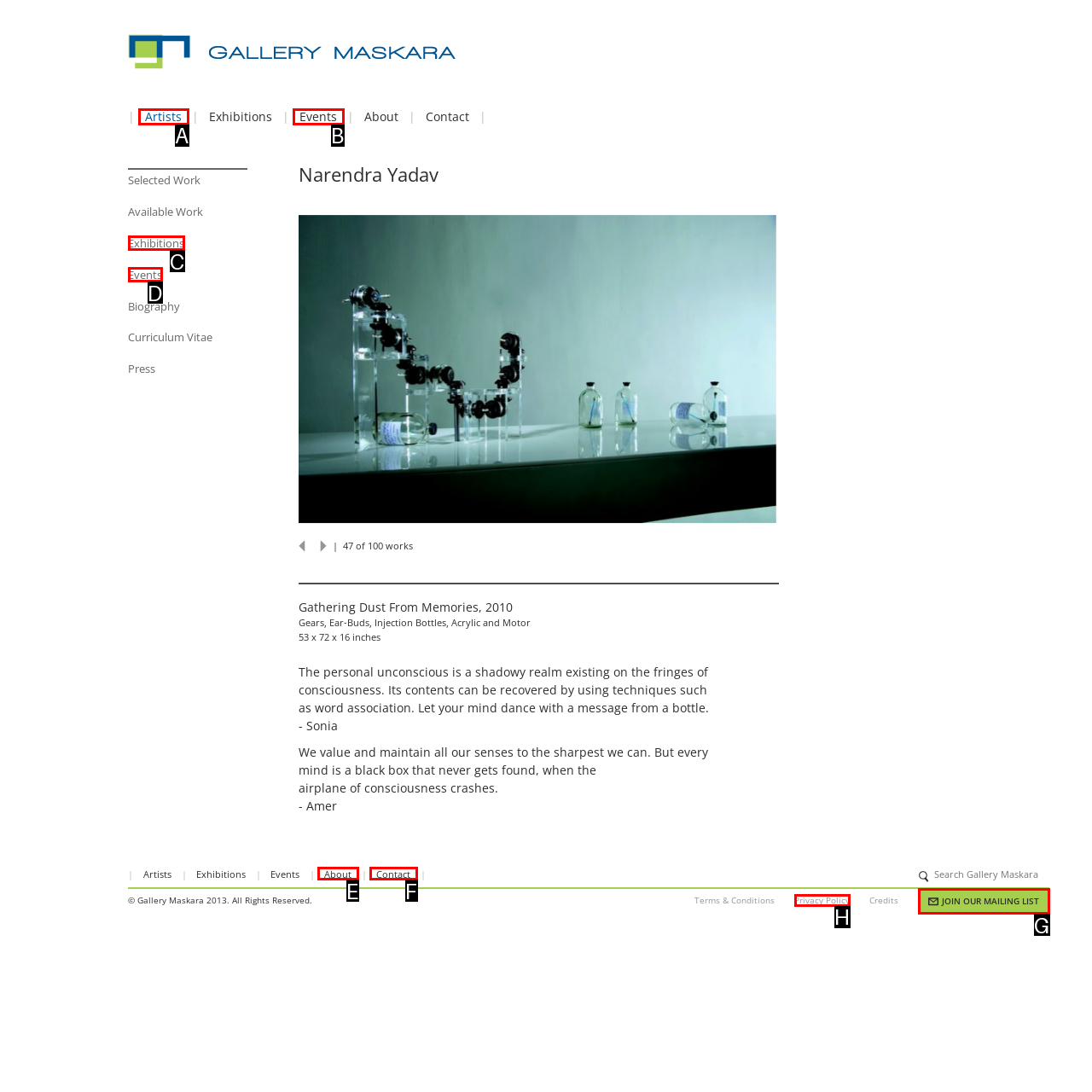Which HTML element matches the description: OotM the best? Answer directly with the letter of the chosen option.

None